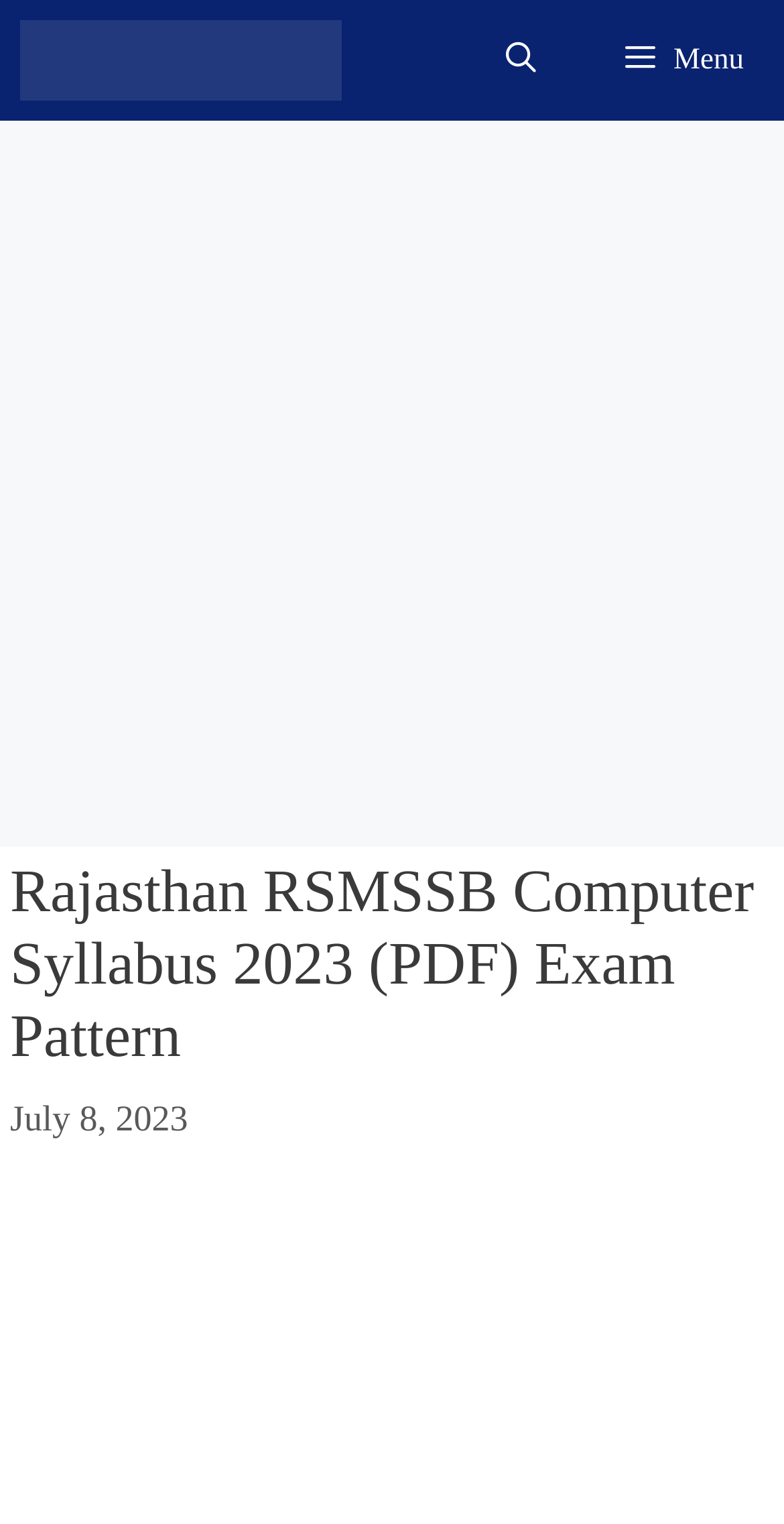Extract the main title from the webpage.

Rajasthan RSMSSB Computer Syllabus 2023 (PDF) Exam Pattern